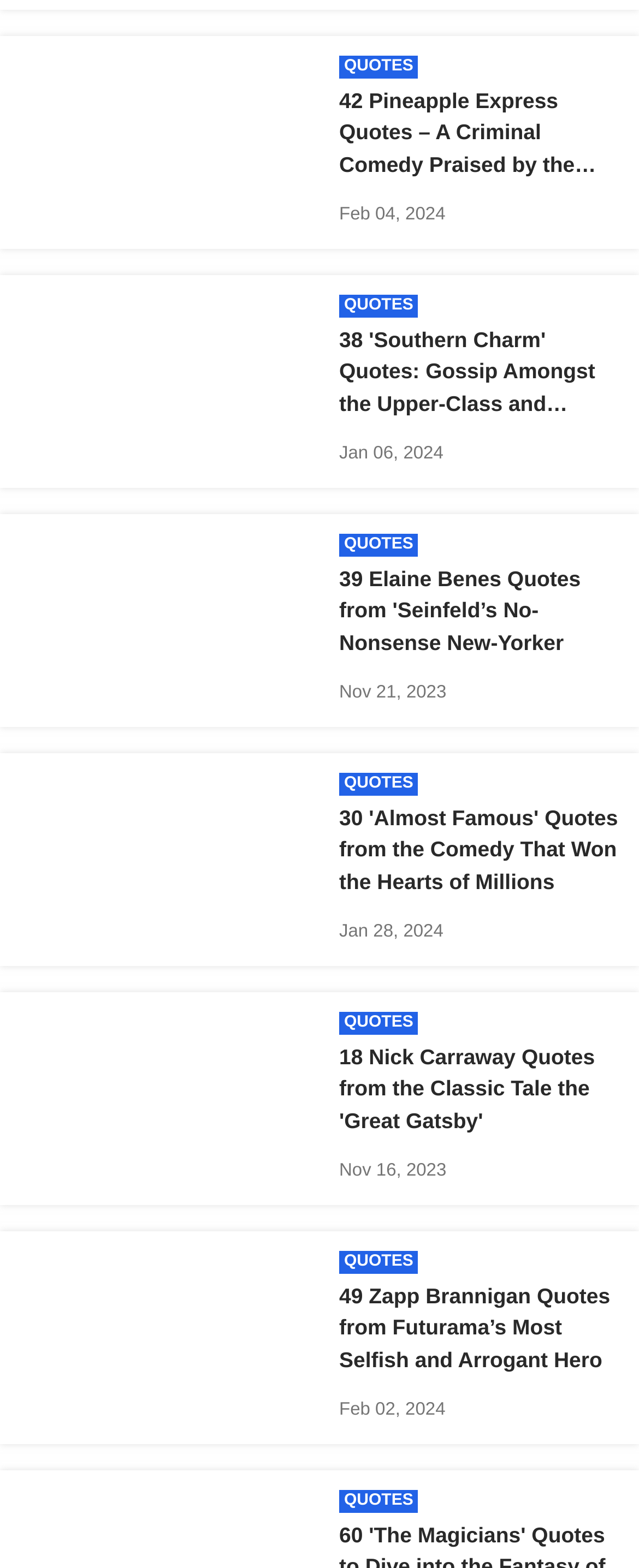How many articles are on this webpage?
Use the screenshot to answer the question with a single word or phrase.

5